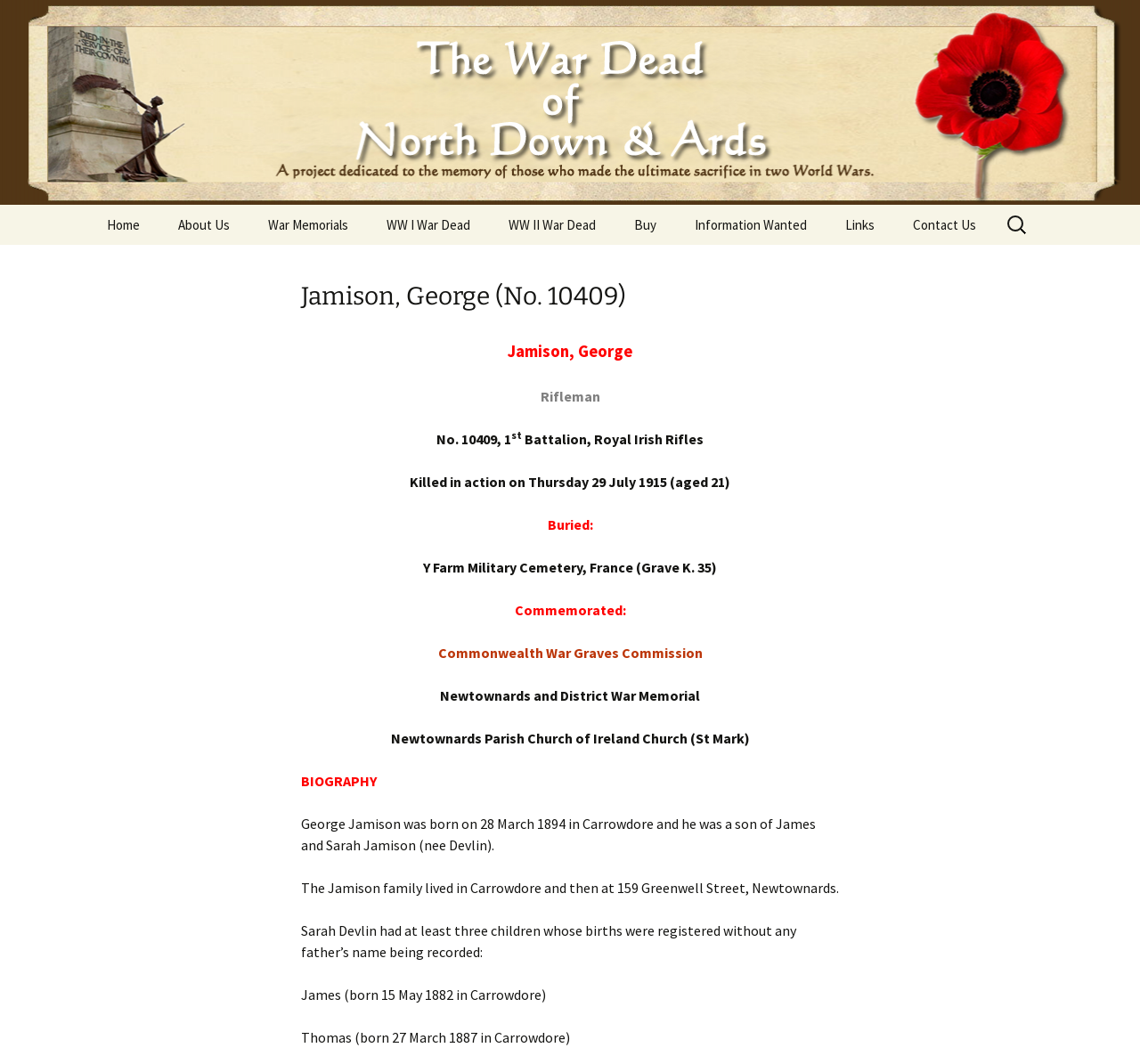Specify the bounding box coordinates of the area to click in order to execute this command: 'Visit the Commonwealth War Graves Commission website'. The coordinates should consist of four float numbers ranging from 0 to 1, and should be formatted as [left, top, right, bottom].

[0.384, 0.605, 0.616, 0.622]